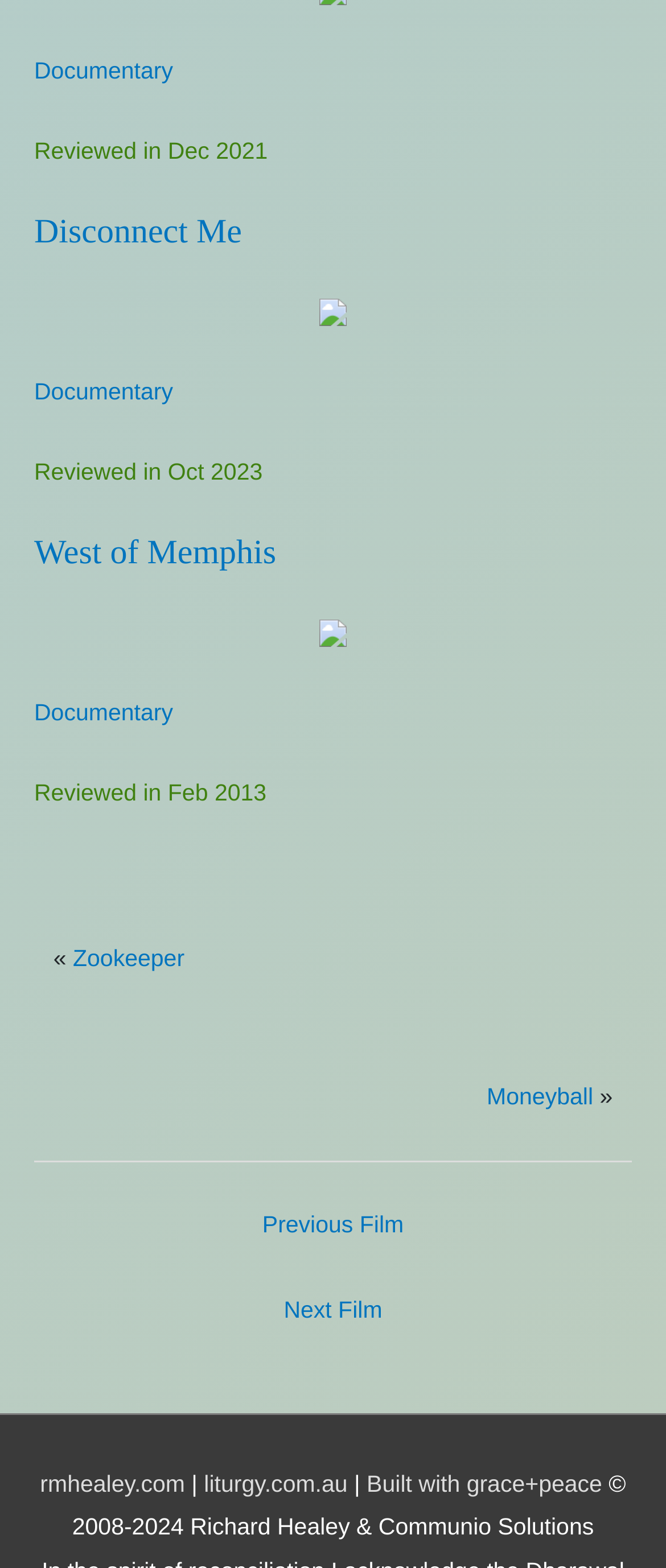How many documentaries are listed on this webpage?
Analyze the screenshot and provide a detailed answer to the question.

There are three documentary titles listed on this webpage, which are 'Disconnect Me', 'West of Memphis', and another one with the link text 'Documentary'.